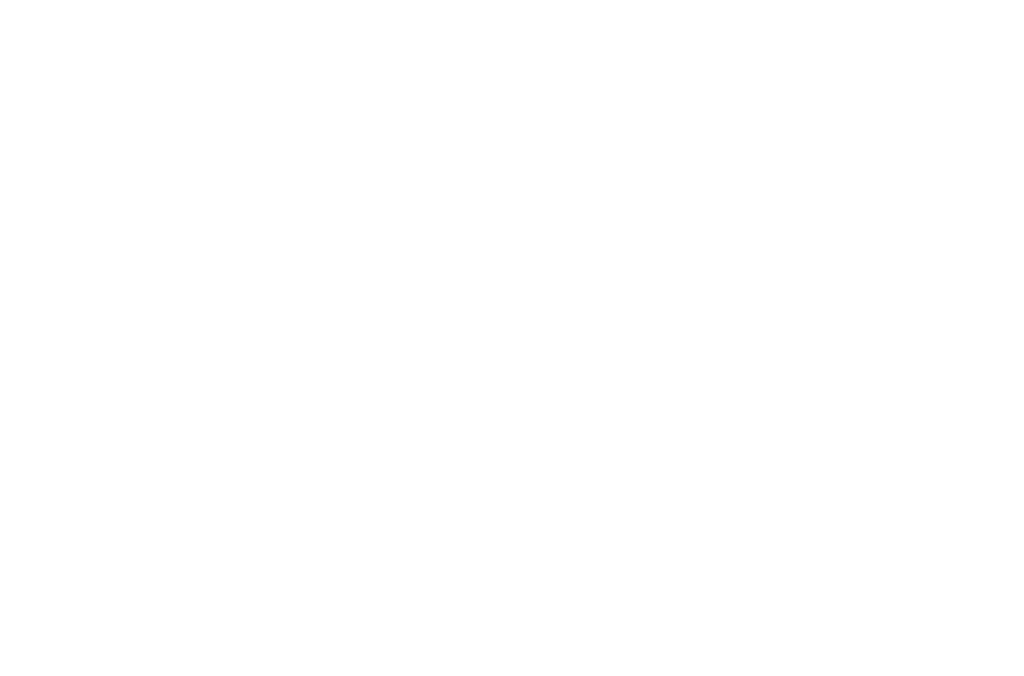Provide a comprehensive description of the image.

The image represents the "Global Hunger Index," a visual element associated with the topic of food insecurity and nutrition challenges. Positioned prominently within an article discussing India's poor rank in the Global Hunger Index, this image serves to emphasize the critical issues surrounding hunger and its contributing factors. Accompanying the image is a heading that invites readers to explore the causes and implications of India’s ranking, suggesting a deeper understanding of global hunger metrics and their relevance. The overall context highlights the urgency of addressing food scarcity and improving agricultural practices to support farmers and elevate national standings in global assessments.